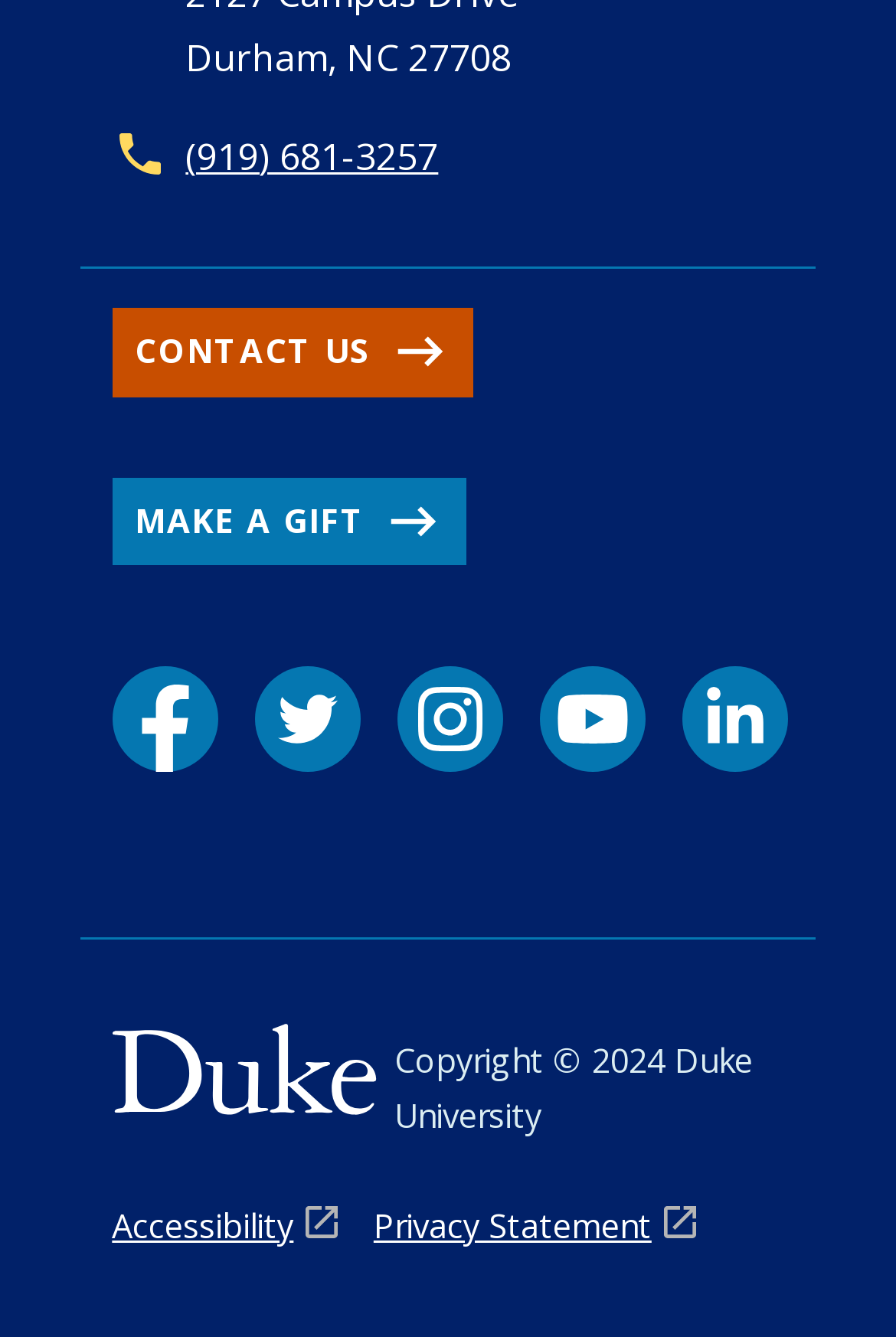Find the bounding box coordinates for the HTML element specified by: "aria-label="LinkedIn link" title="LinkedIn link"".

[0.761, 0.498, 0.879, 0.577]